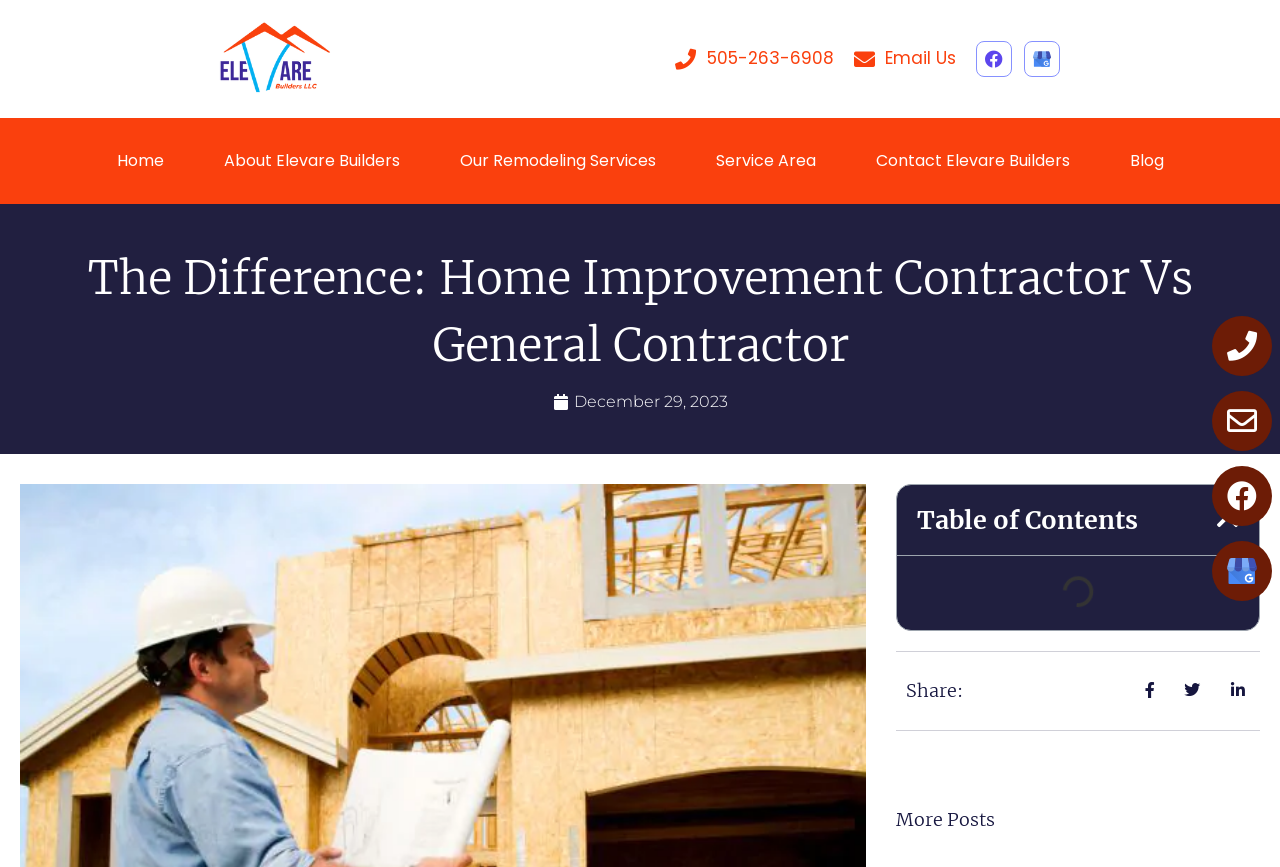What is the phone number to contact Elevare Builders?
Using the information from the image, provide a comprehensive answer to the question.

I found the phone number by looking at the link with the text '505-263-6908' which is located at the top of the webpage, indicating it's a contact information.